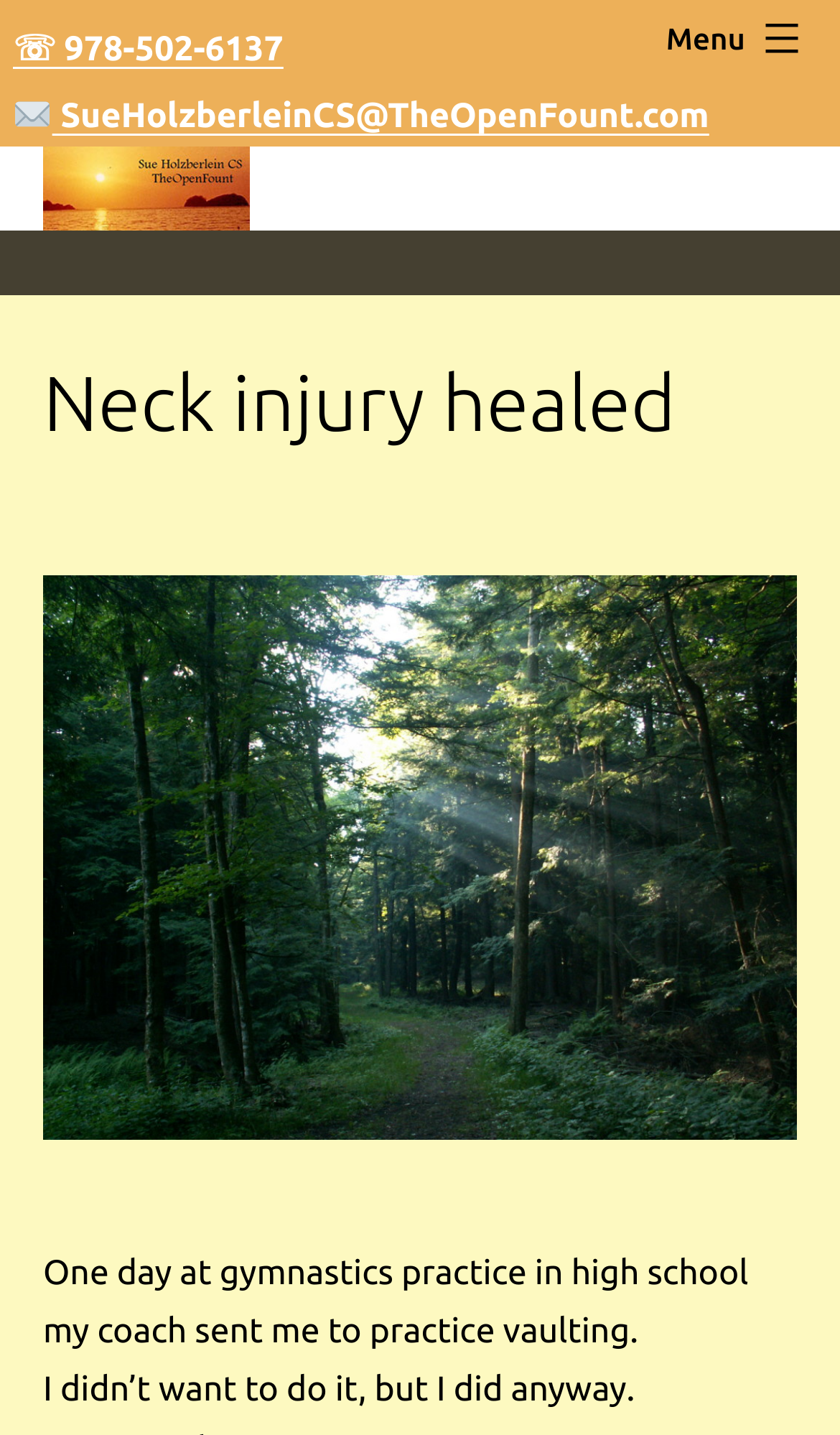What is the name of the Christian Science Practitioner?
Please provide a single word or phrase in response based on the screenshot.

Christian Science Practitioner